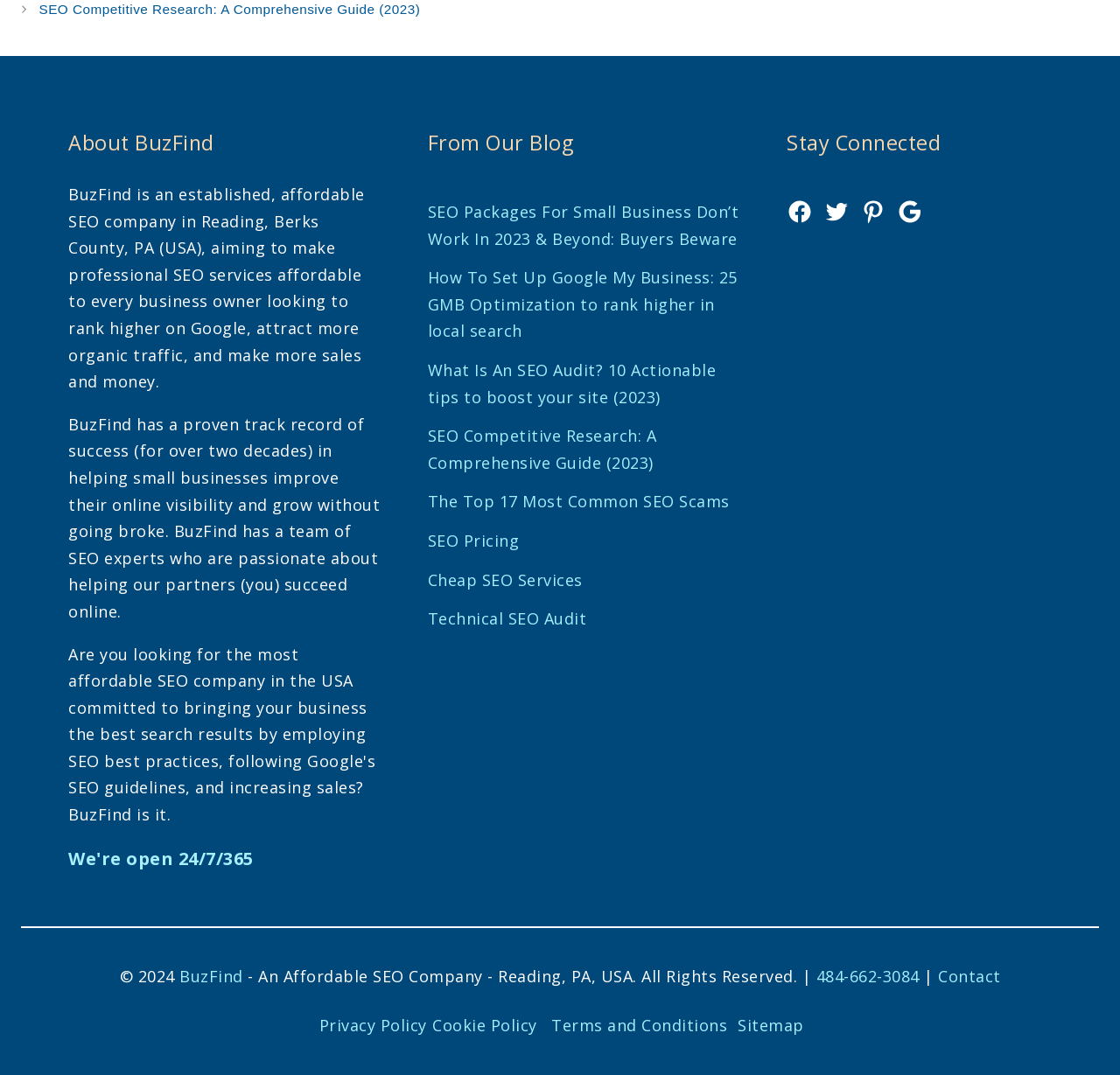Answer the question with a single word or phrase: 
How can I contact BuzFind?

By phone or through the Contact link